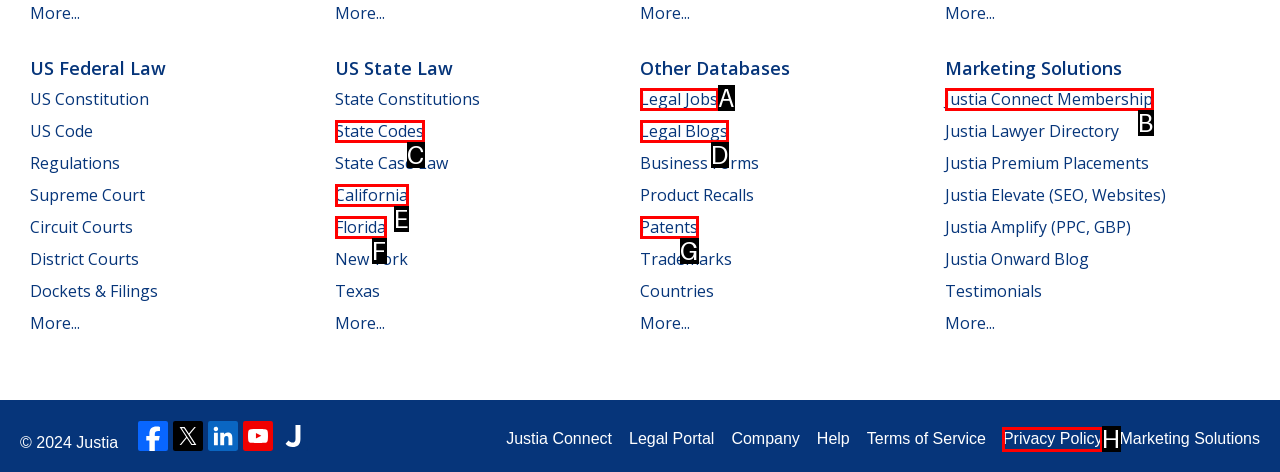Choose the letter of the element that should be clicked to complete the task: Browse California state law
Answer with the letter from the possible choices.

E